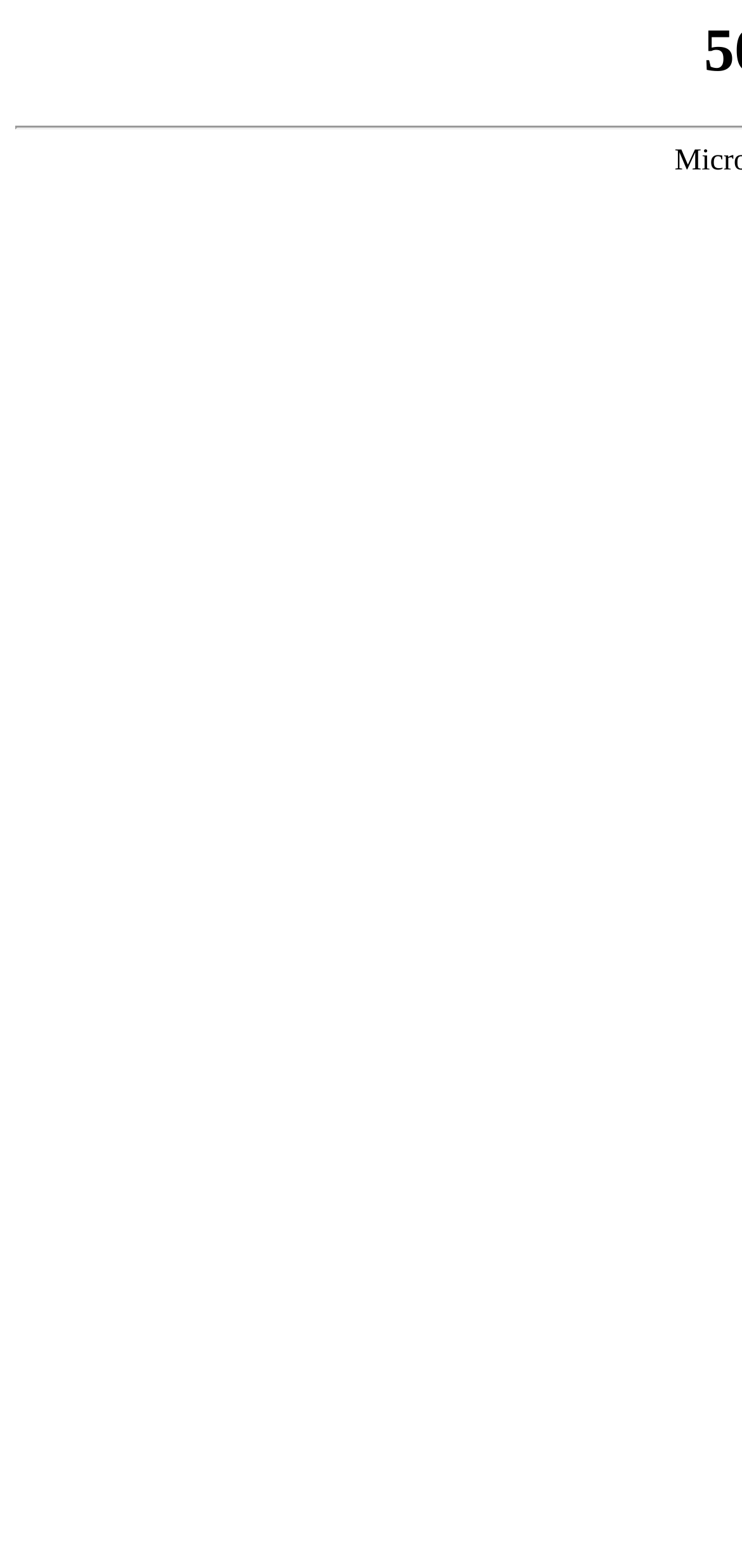Extract the main heading from the webpage content.

502 Bad Gateway